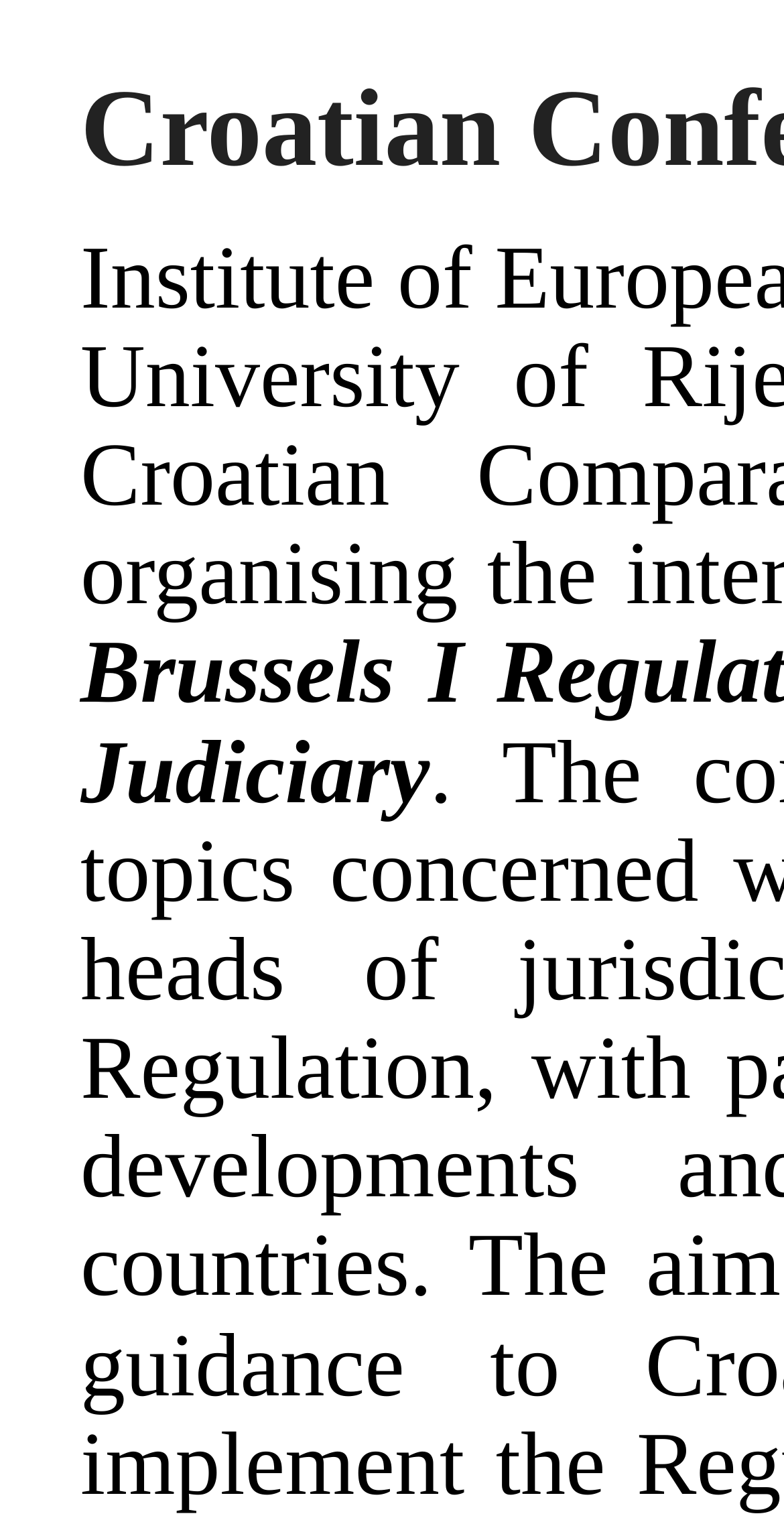Find the primary header on the webpage and provide its text.

Croatian Conference on Brussels I